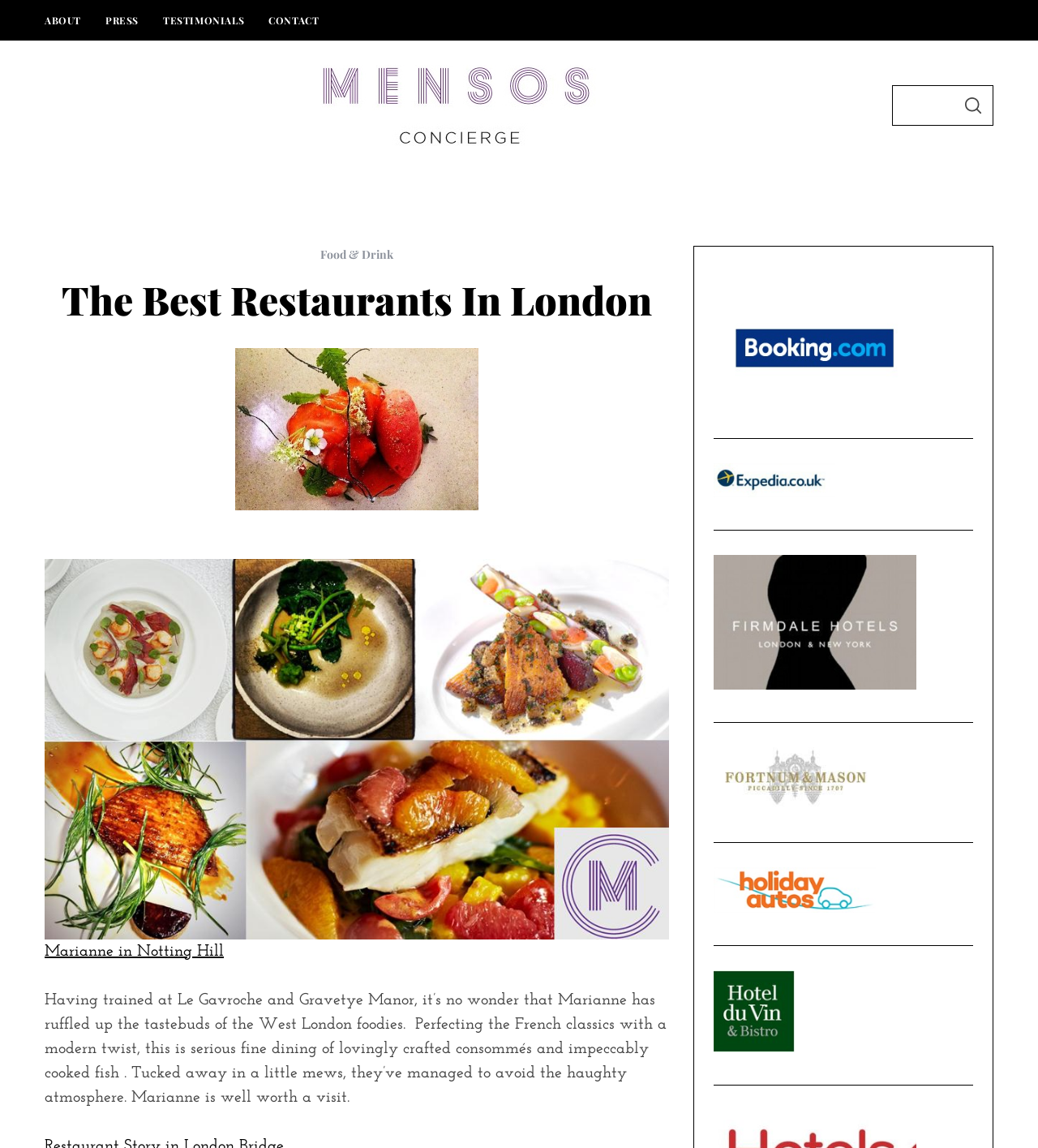How many links are in the main menu?
Provide a detailed and well-explained answer to the question.

I counted the links in the main menu navigation bar, which are 'DESTINATIONS', 'TRAVEL PA', 'HOTELS', 'RESTAURANTS', and 'BARS'. There are 5 links in total.